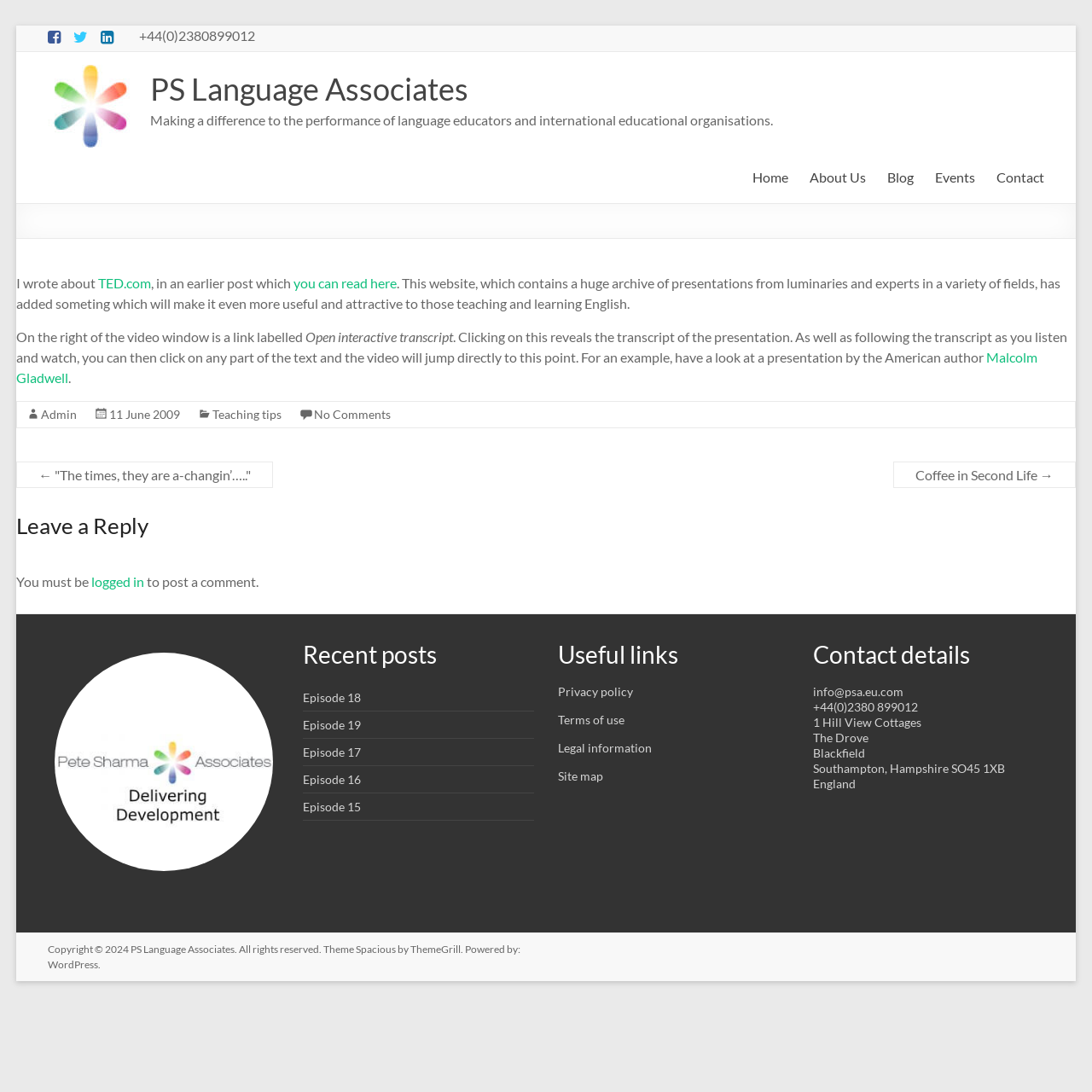Find the bounding box coordinates for the area you need to click to carry out the instruction: "Click the 'Home' link". The coordinates should be four float numbers between 0 and 1, indicated as [left, top, right, bottom].

[0.689, 0.151, 0.722, 0.174]